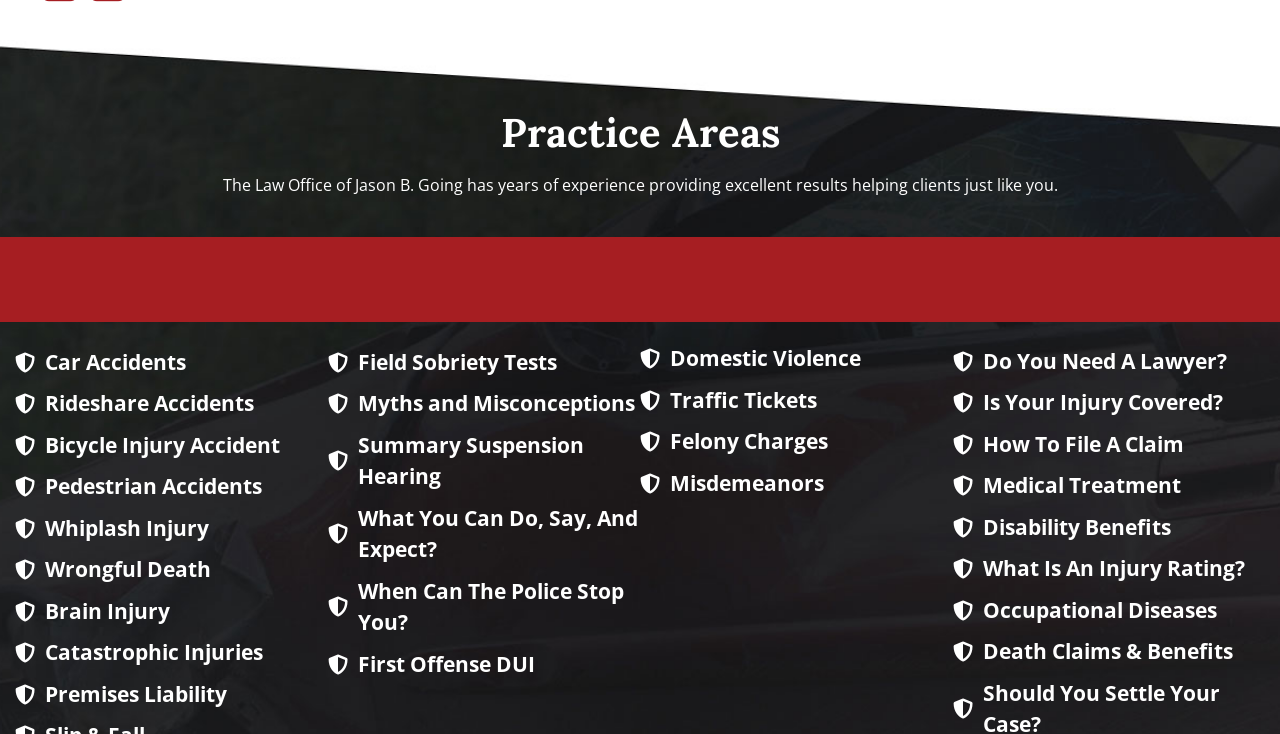Based on the image, provide a detailed and complete answer to the question: 
What type of accidents are listed on the webpage?

The webpage lists various types of accidents, including Car Accidents, Rideshare Accidents, Bicycle Injury Accident, Pedestrian Accidents, and more, which can be found in the link elements with corresponding text.